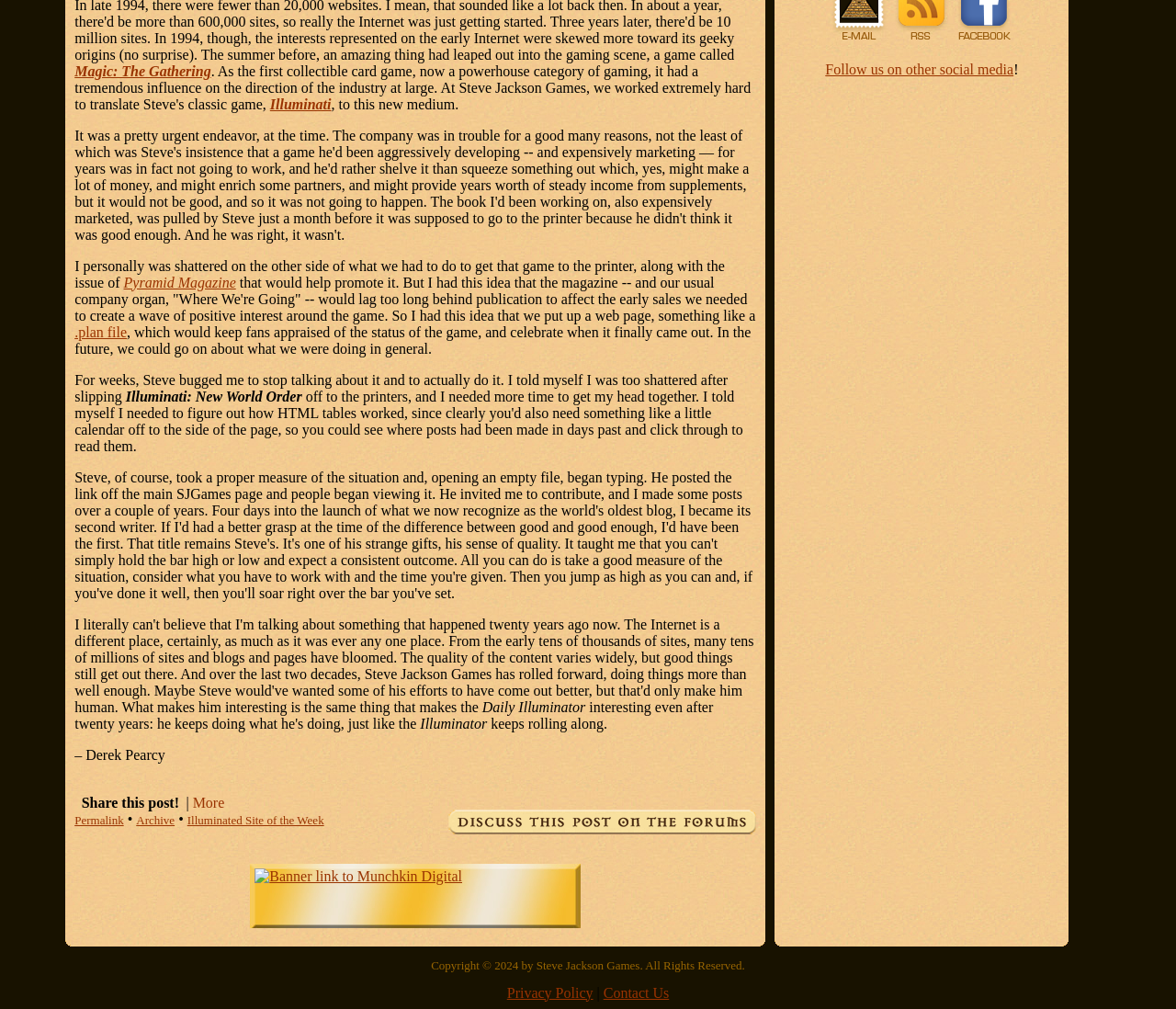Extract the bounding box coordinates for the HTML element that matches this description: "More". The coordinates should be four float numbers between 0 and 1, i.e., [left, top, right, bottom].

[0.164, 0.787, 0.191, 0.803]